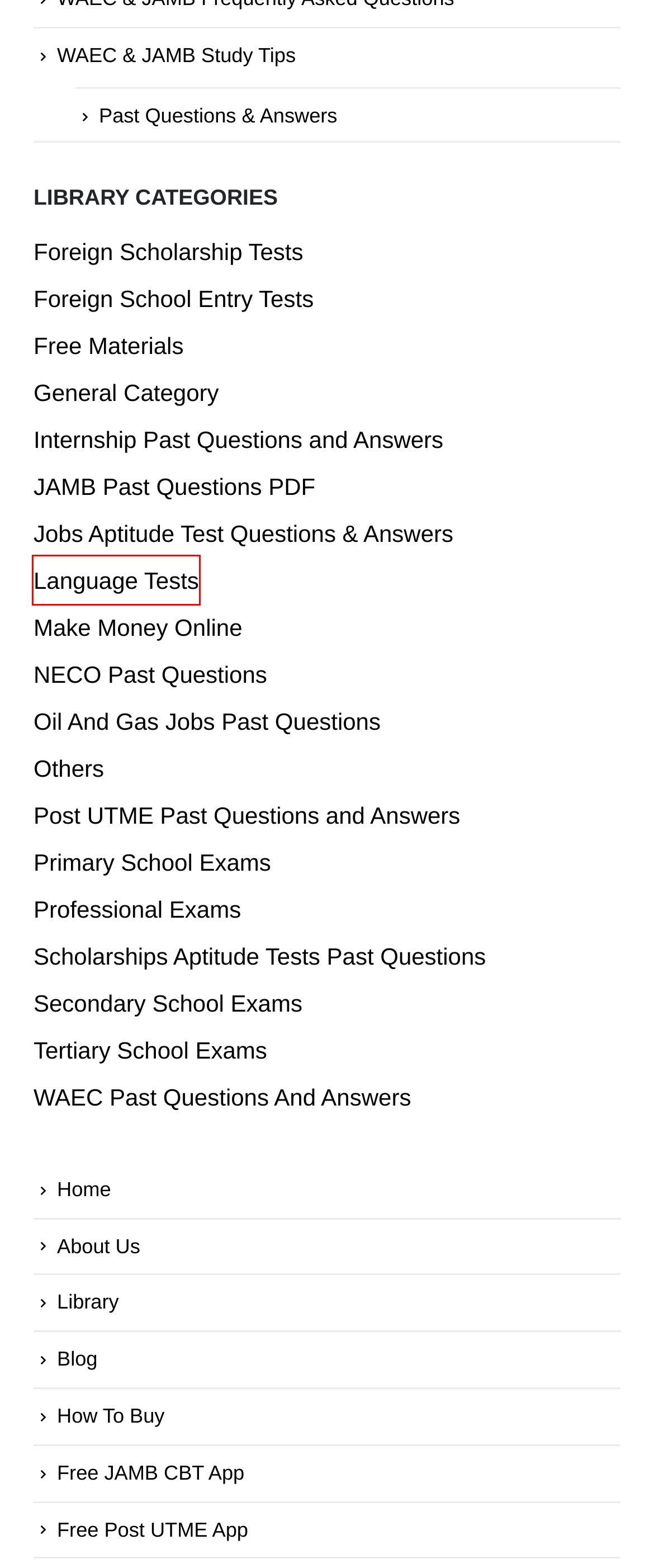Please examine the screenshot provided, which contains a red bounding box around a UI element. Select the webpage description that most accurately describes the new page displayed after clicking the highlighted element. Here are the candidates:
A. NECO Past Questions Archives - Exampulse.com
B. How To Download Materials (Tests Past Questions) On Exampulse
C. Others Archives - Exampulse.com
D. Professional Exams PDF Past Questions and Study Guides - Exampulse.com
E. Internship Past Questions and Answers Archives - Exampulse.com
F. Language Tests Past Questions And Study Packs - Exampulse.com
G. Oil And Gas Jobs Past Questions And Answers PDF - Exampulse.com
H. Post UTME Past Questions and Answers PDF Download - Exampulse

F